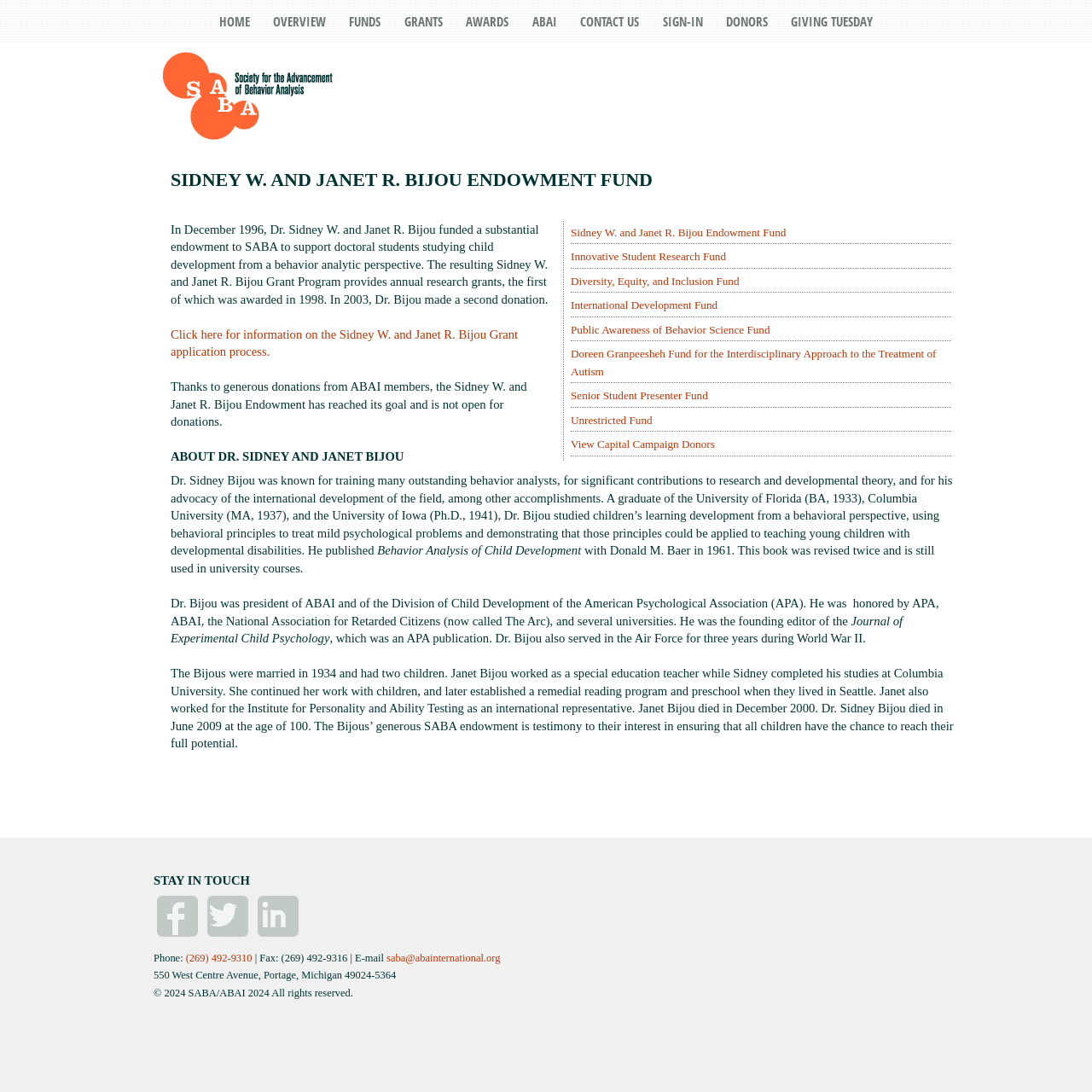Refer to the element description Twitter and identify the corresponding bounding box in the screenshot. Format the coordinates as (top-left x, top-left y, bottom-right x, bottom-right y) with values in the range of 0 to 1.

[0.19, 0.82, 0.227, 0.858]